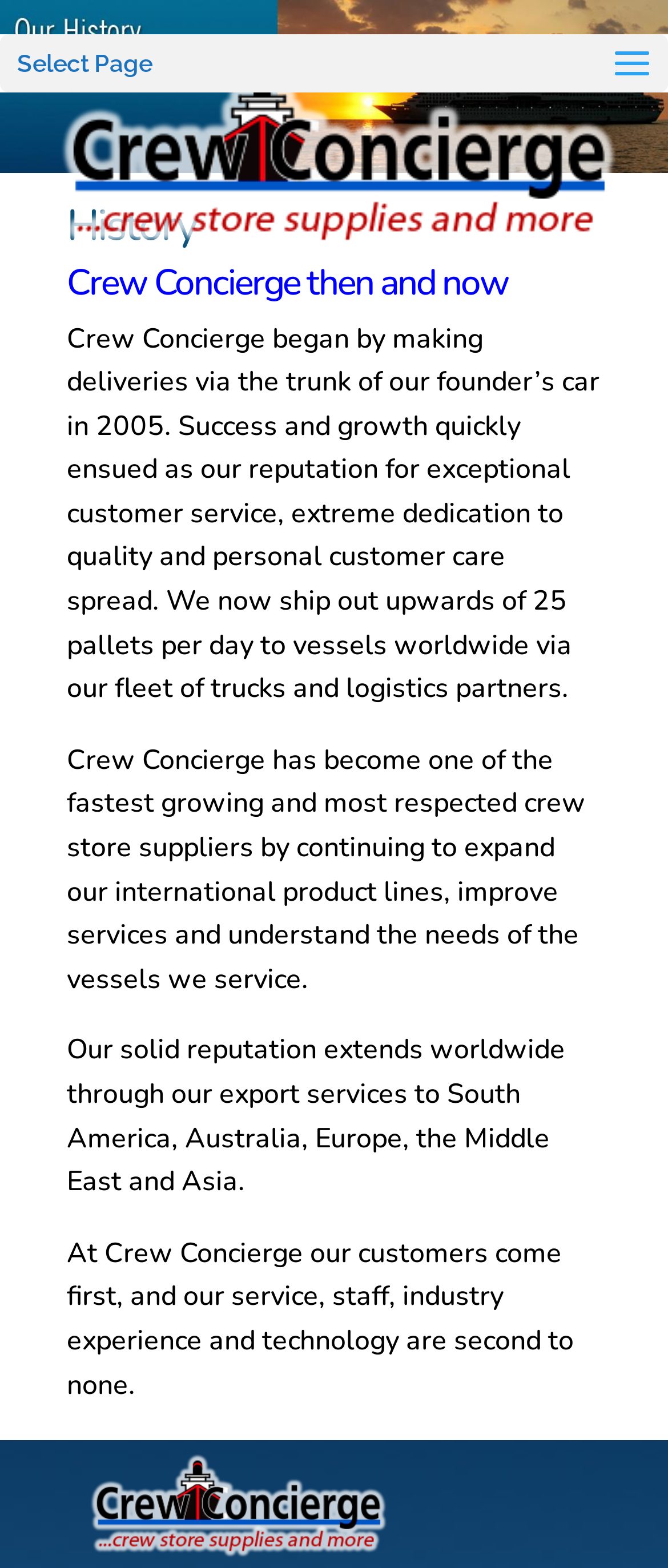Generate a thorough explanation of the webpage's elements.

The webpage is about the history of Crew Conceirge. At the top left, there is a link to "Crew Conceirge" accompanied by an image with the same name. Below this, there is a static text "Select Page". 

The main content of the page is an article that occupies most of the page. It starts with a heading "History" at the top, followed by another heading "Crew Concierge then and now" below it. 

There are four paragraphs of text that describe the history and growth of Crew Concierge. The first paragraph explains how the company started making deliveries from the founder's car in 2005 and grew rapidly due to its exceptional customer service. The second paragraph describes how the company has become one of the fastest-growing and most respected crew store suppliers by expanding its product lines and services. The third paragraph mentions the company's export services to various regions around the world. The fourth paragraph emphasizes the company's customer-centric approach and its superior service, staff, experience, and technology.

At the bottom of the article, there is an image of "Crew Concierge".